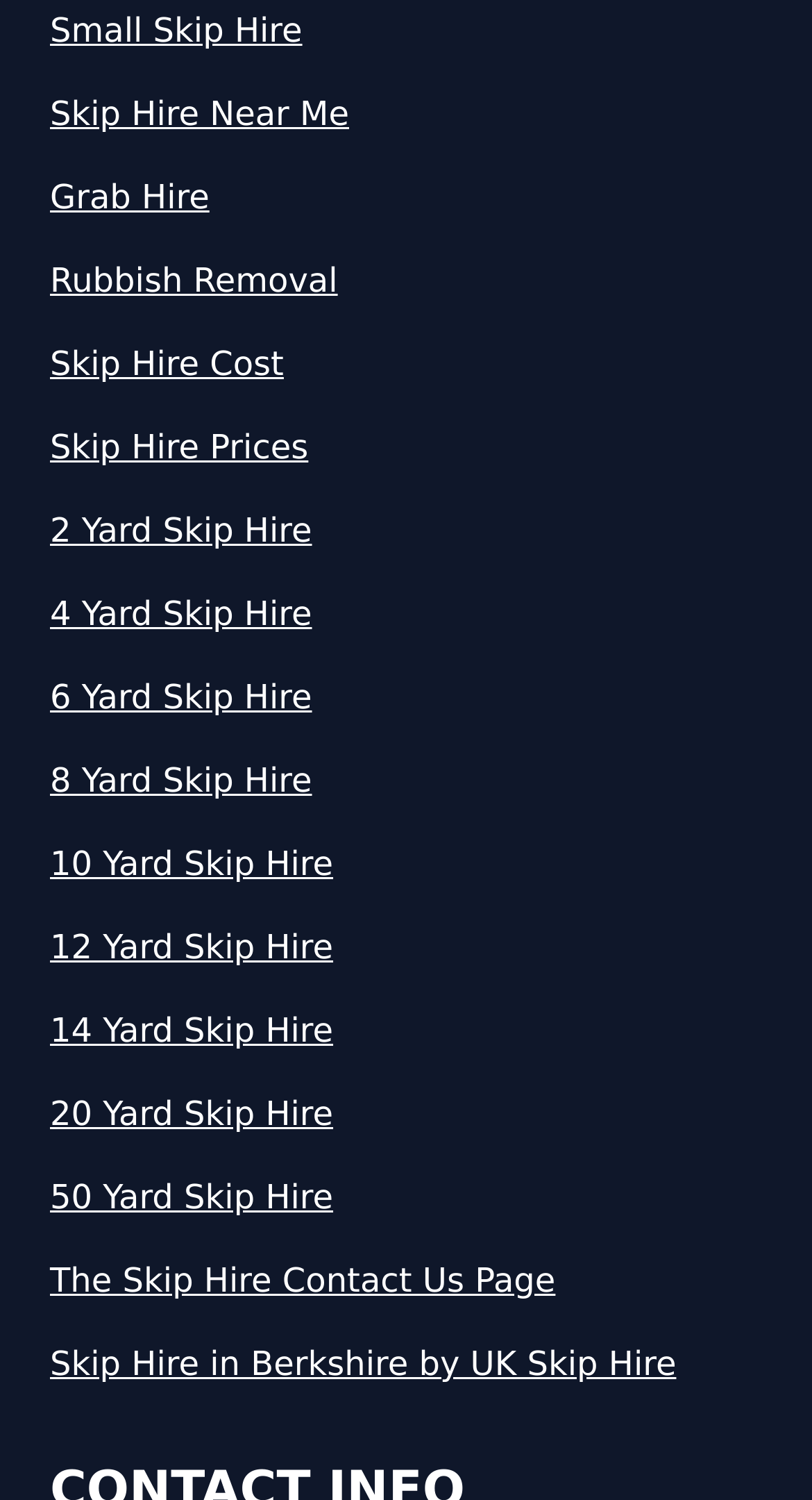Can you give a detailed response to the following question using the information from the image? Are there any links related to rubbish removal?

I found a link with the text 'Rubbish Removal', which suggests that the website provides information or services related to rubbish removal.